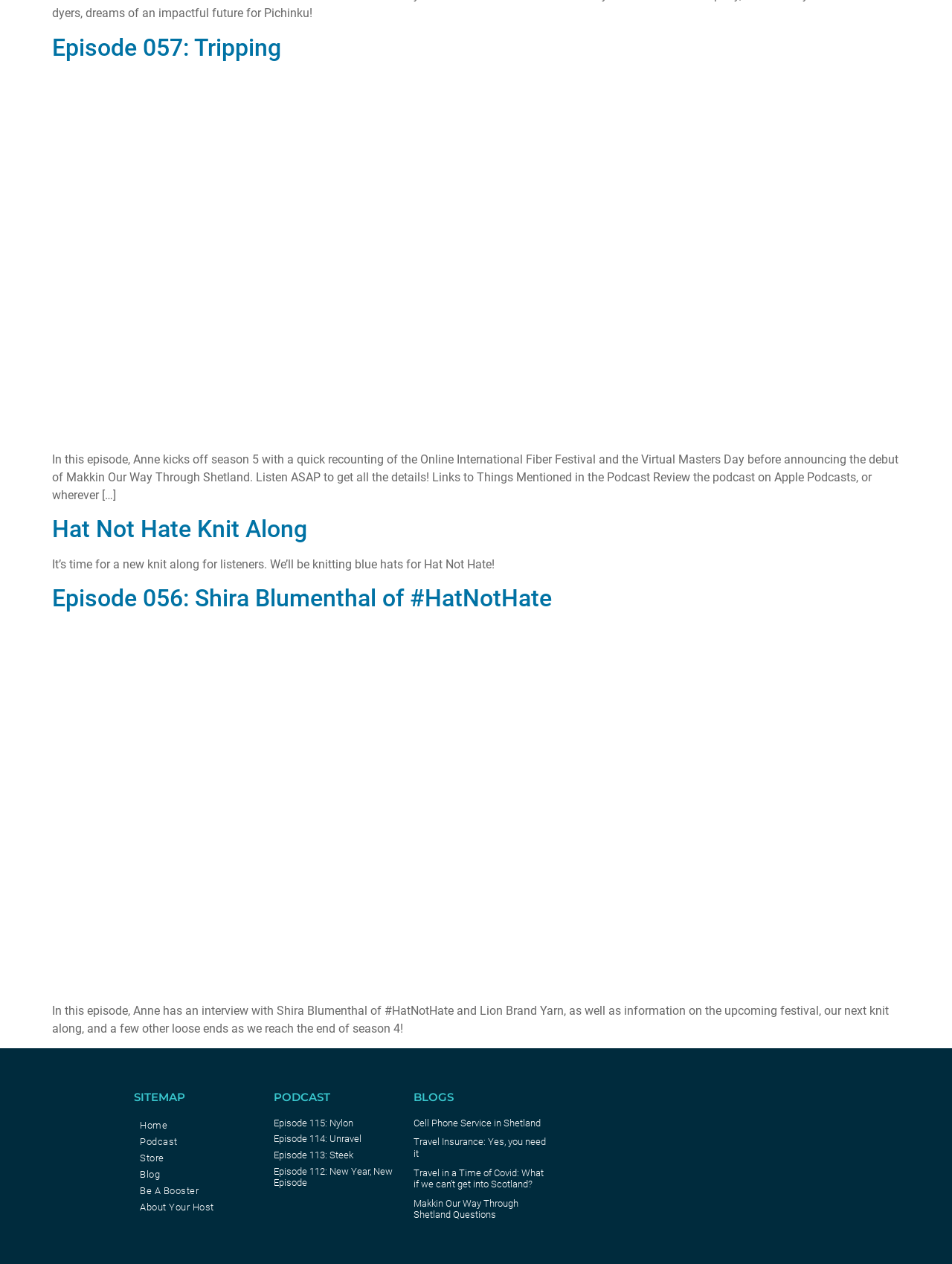Return the bounding box coordinates of the UI element that corresponds to this description: "Home". The coordinates must be given as four float numbers in the range of 0 and 1, [left, top, right, bottom].

[0.141, 0.884, 0.28, 0.897]